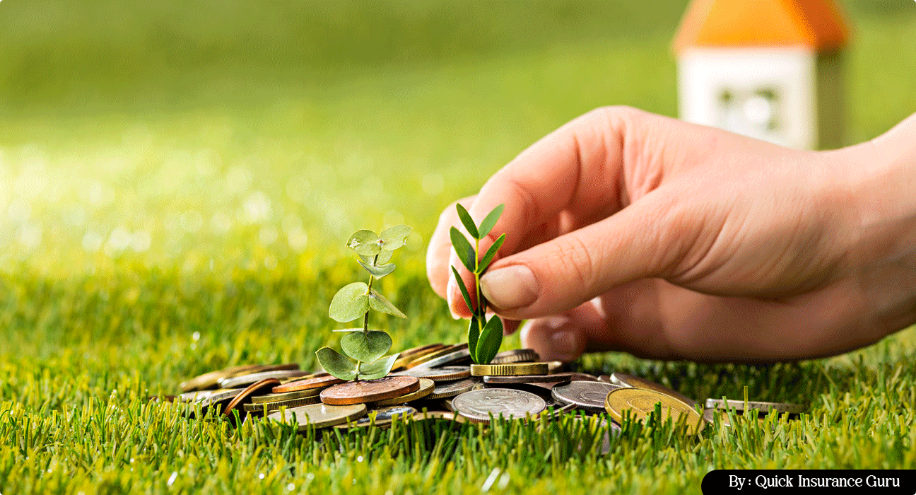Explain in detail what you see in the image.

This image illustrates the concept of financial growth through saving and investment, featuring a hand carefully tending to two small plants sprouting from a pile of coins, symbolizing the nurturing of financial resources. The lush green grass adds a vibrant backdrop, reinforcing themes of growth and prosperity. In the background, a small house can be seen, further emphasizing stability and the foundational aspects of financial security. This visual encapsulates the essence of the "Saving Plan Formula: A Guide to Achieving Financial Security," a resource aimed at helping individuals build a secure financial future through structured savings strategies. The image is credited to Quick Insurance Guru, highlighting the importance of informed financial planning.